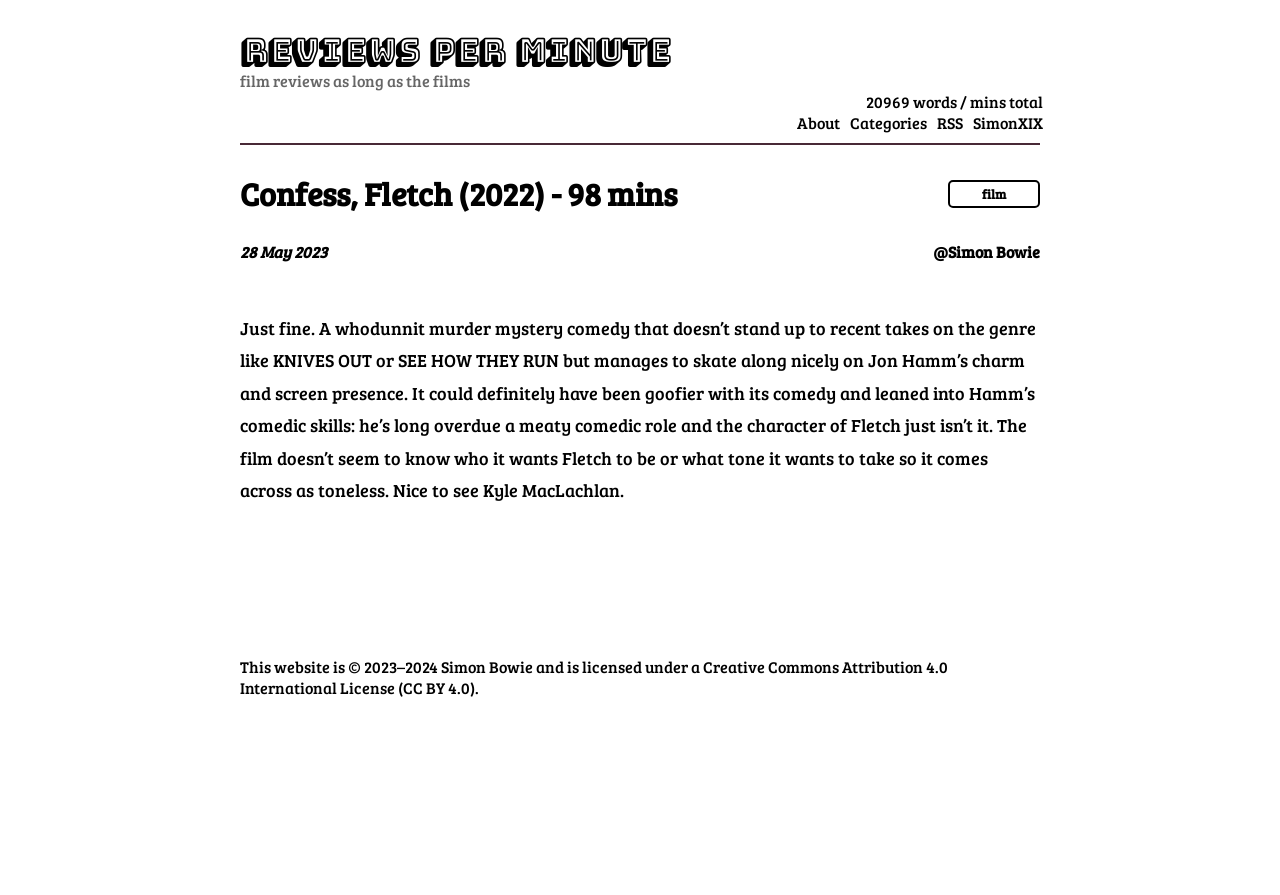Find the bounding box coordinates for the UI element that matches this description: "@Simon Bowie".

[0.729, 0.269, 0.812, 0.293]